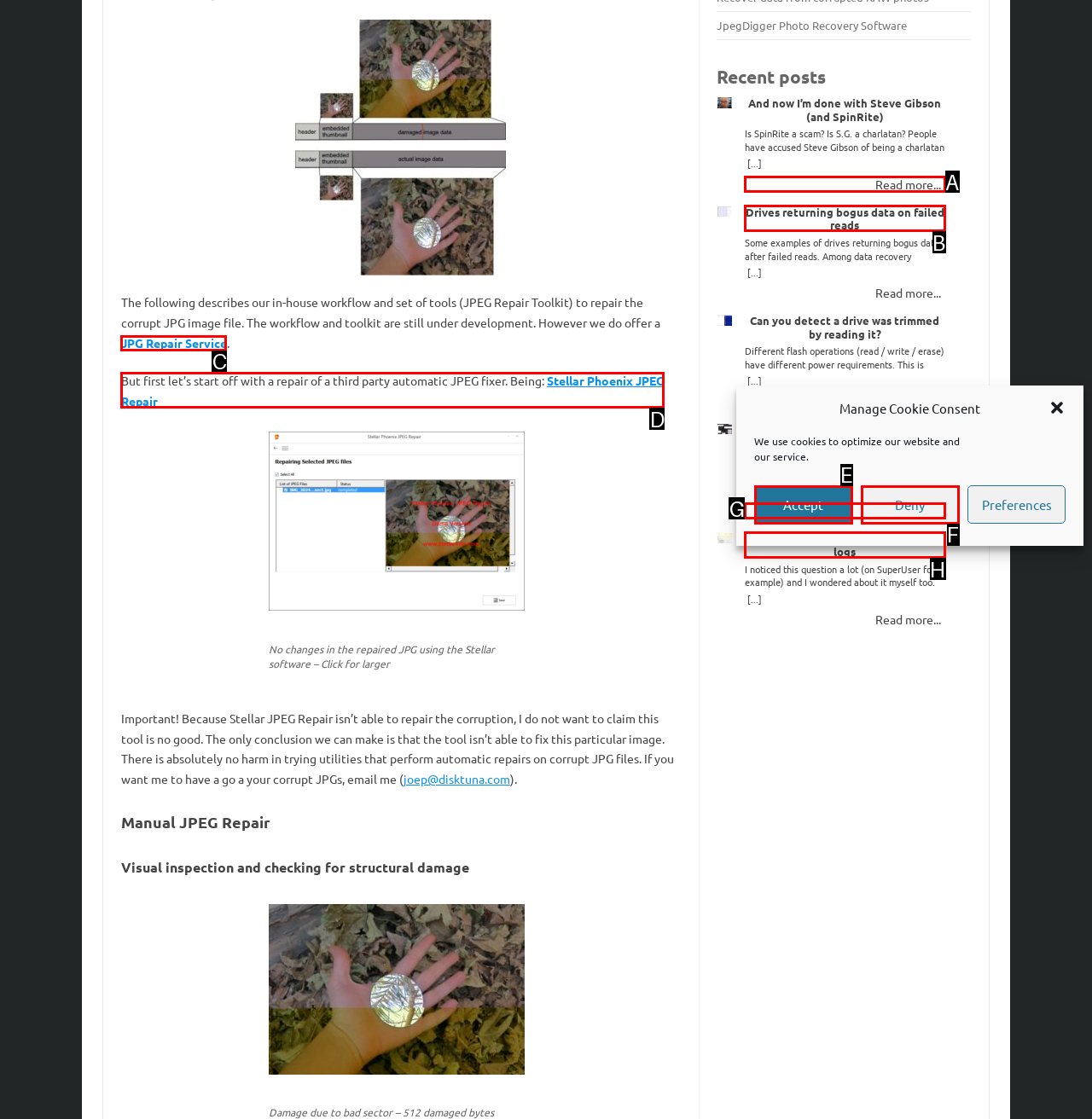Identify which option matches the following description: JPG Repair Service
Answer by giving the letter of the correct option directly.

C